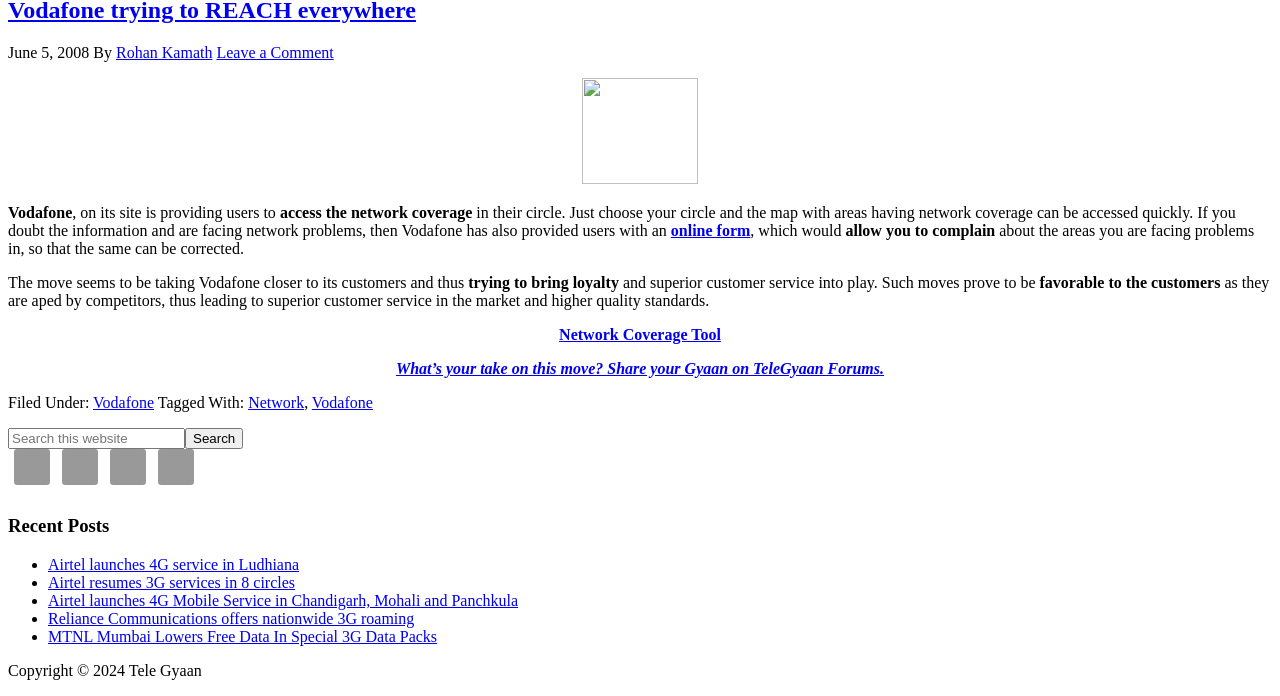Given the element description, predict the bounding box coordinates in the format (top-left x, top-left y, bottom-right x, bottom-right y), using floating point numbers between 0 and 1: Twitter

[0.123, 0.645, 0.152, 0.696]